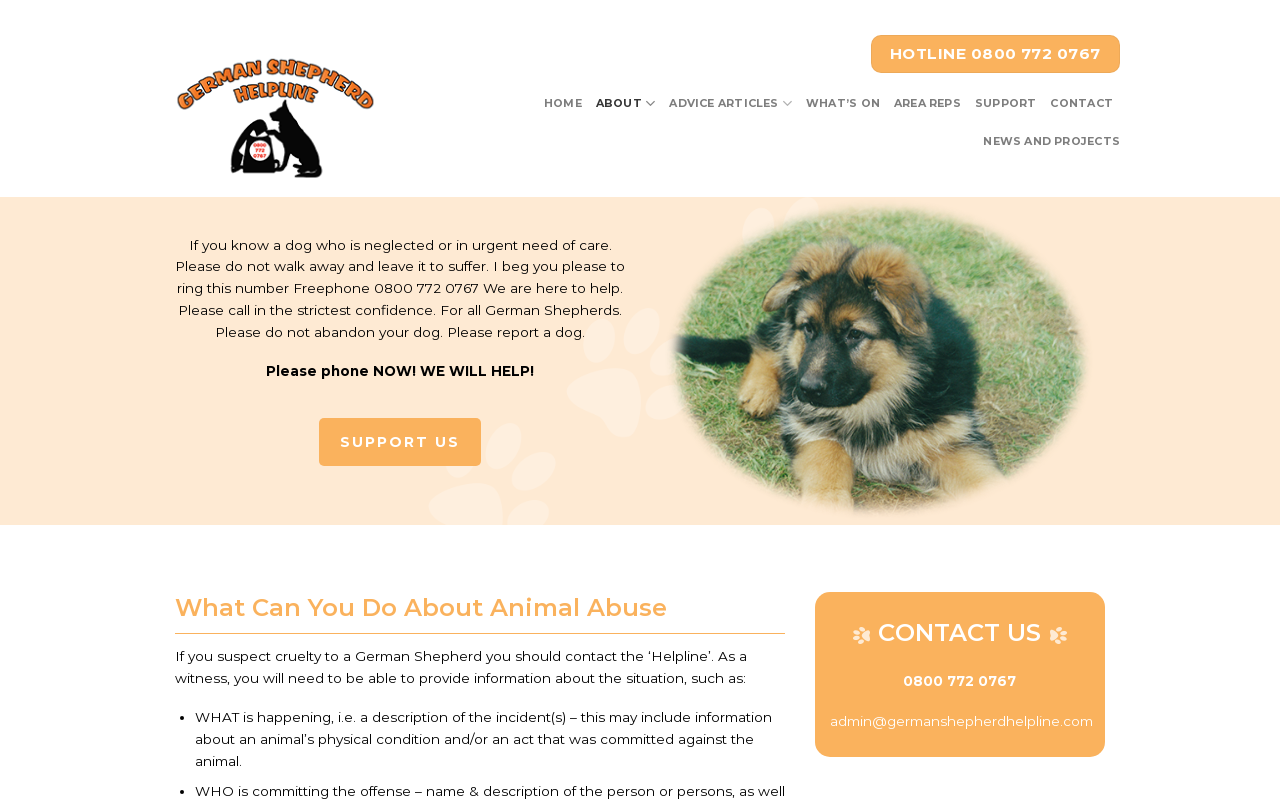Pinpoint the bounding box coordinates of the area that must be clicked to complete this instruction: "Read about what to do about animal abuse".

[0.137, 0.738, 0.613, 0.791]